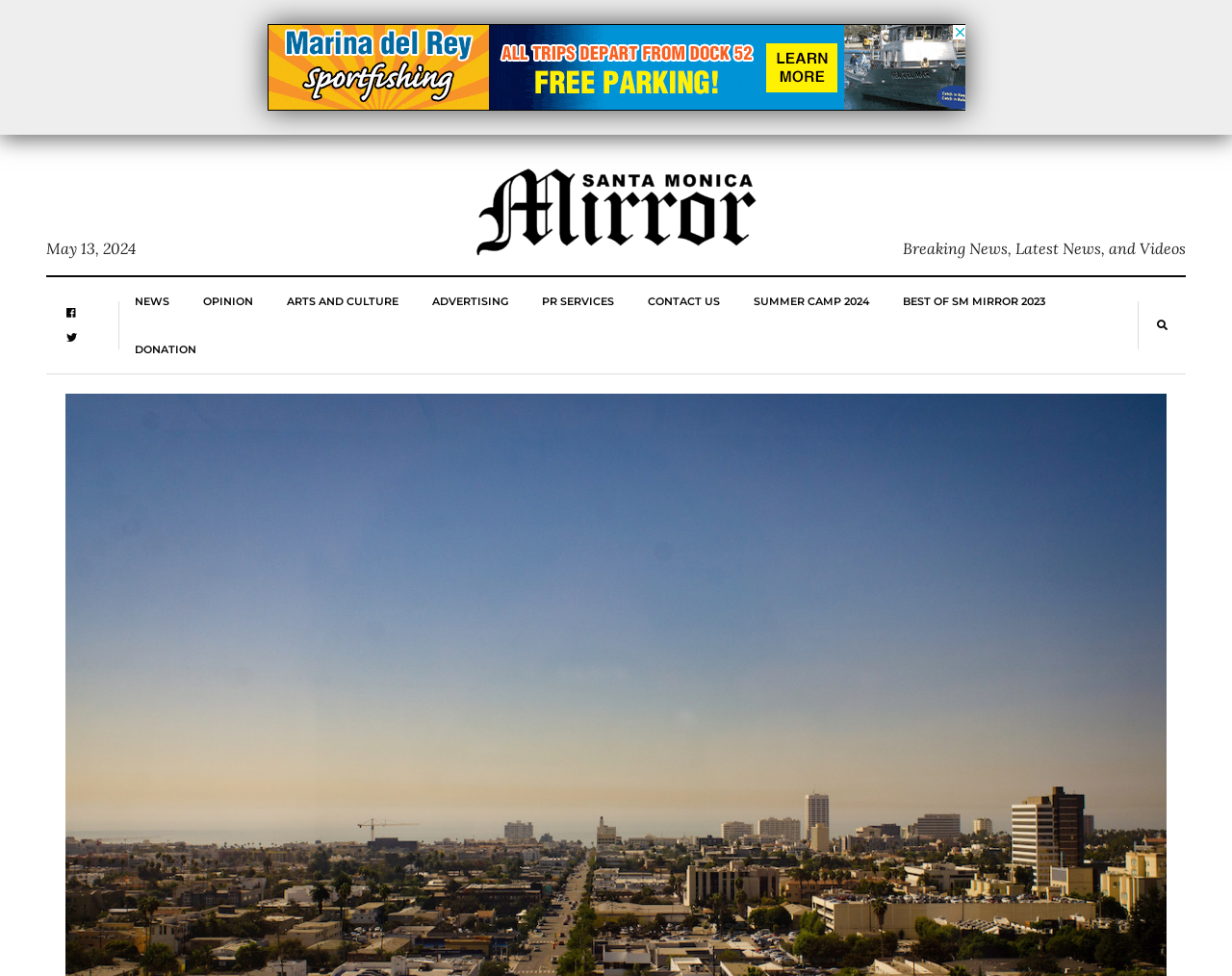Please identify the bounding box coordinates of the clickable region that I should interact with to perform the following instruction: "go to SM Mirror homepage". The coordinates should be expressed as four float numbers between 0 and 1, i.e., [left, top, right, bottom].

[0.383, 0.189, 0.617, 0.238]